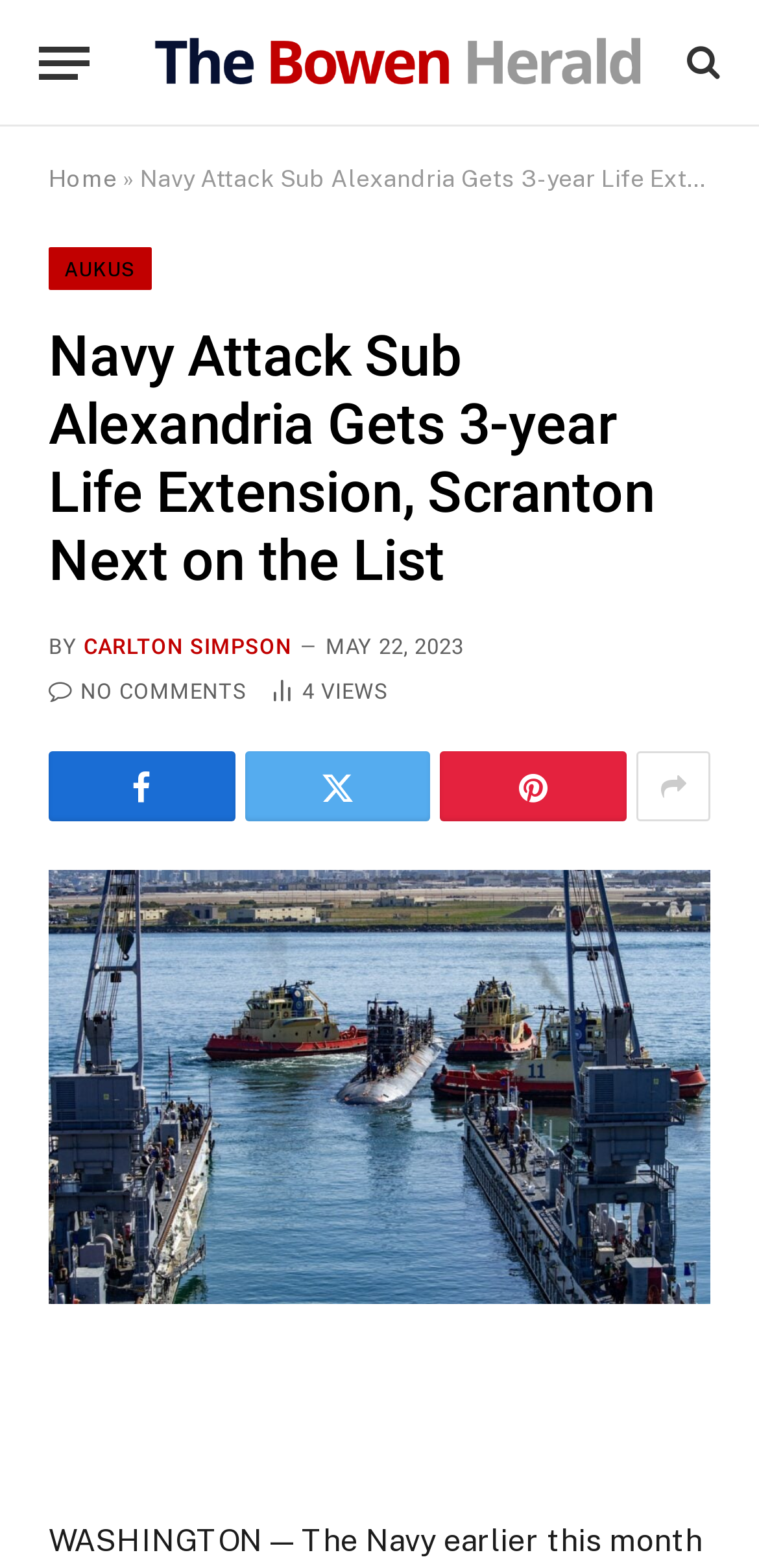Look at the image and answer the question in detail:
What is the name of the submarine?

The name of the submarine can be found in the main heading of the webpage, which is 'Navy Attack Sub Alexandria Gets 3-year Life Extension, Scranton Next on the List'.